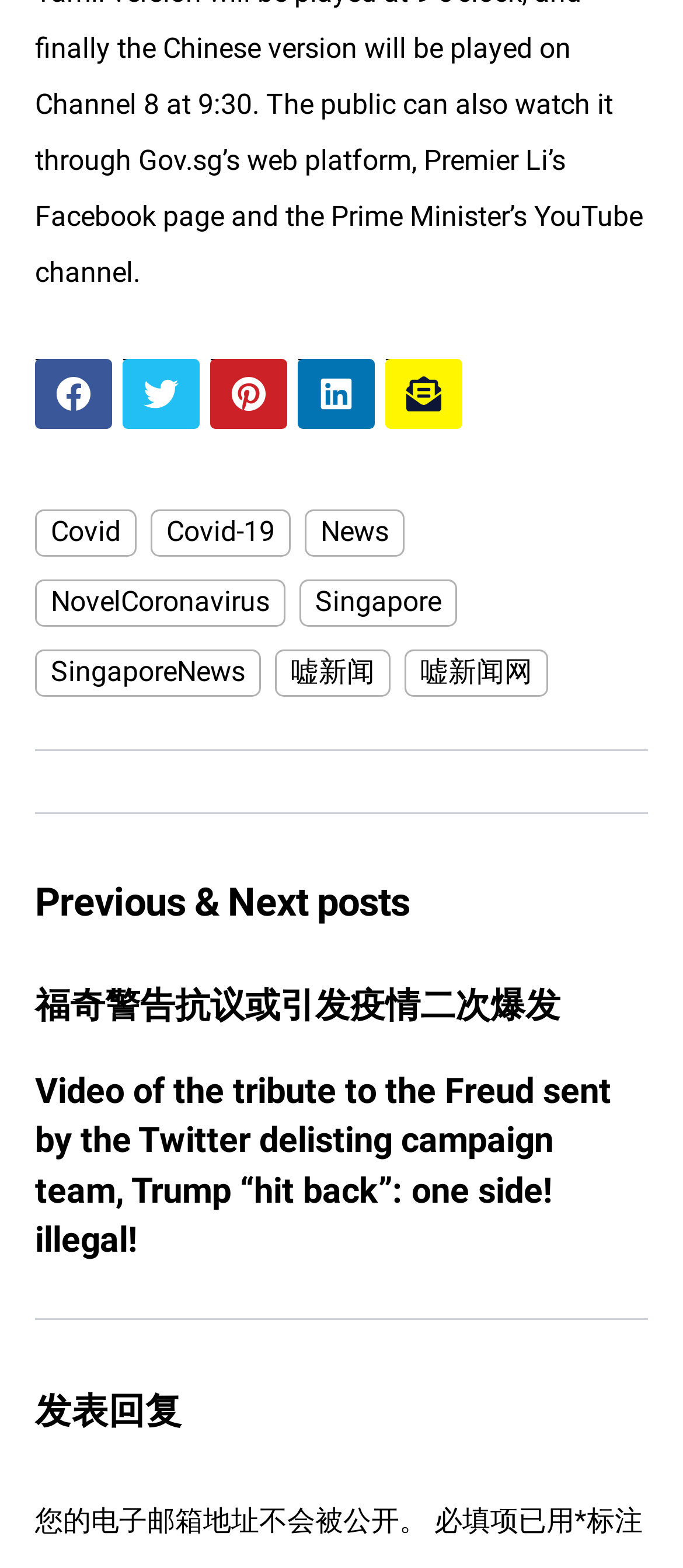What is the language of the webpage?
Provide an in-depth answer to the question, covering all aspects.

I looked at the text on the webpage and noticed that most of it is in Chinese characters. This suggests that the language of the webpage is Chinese.